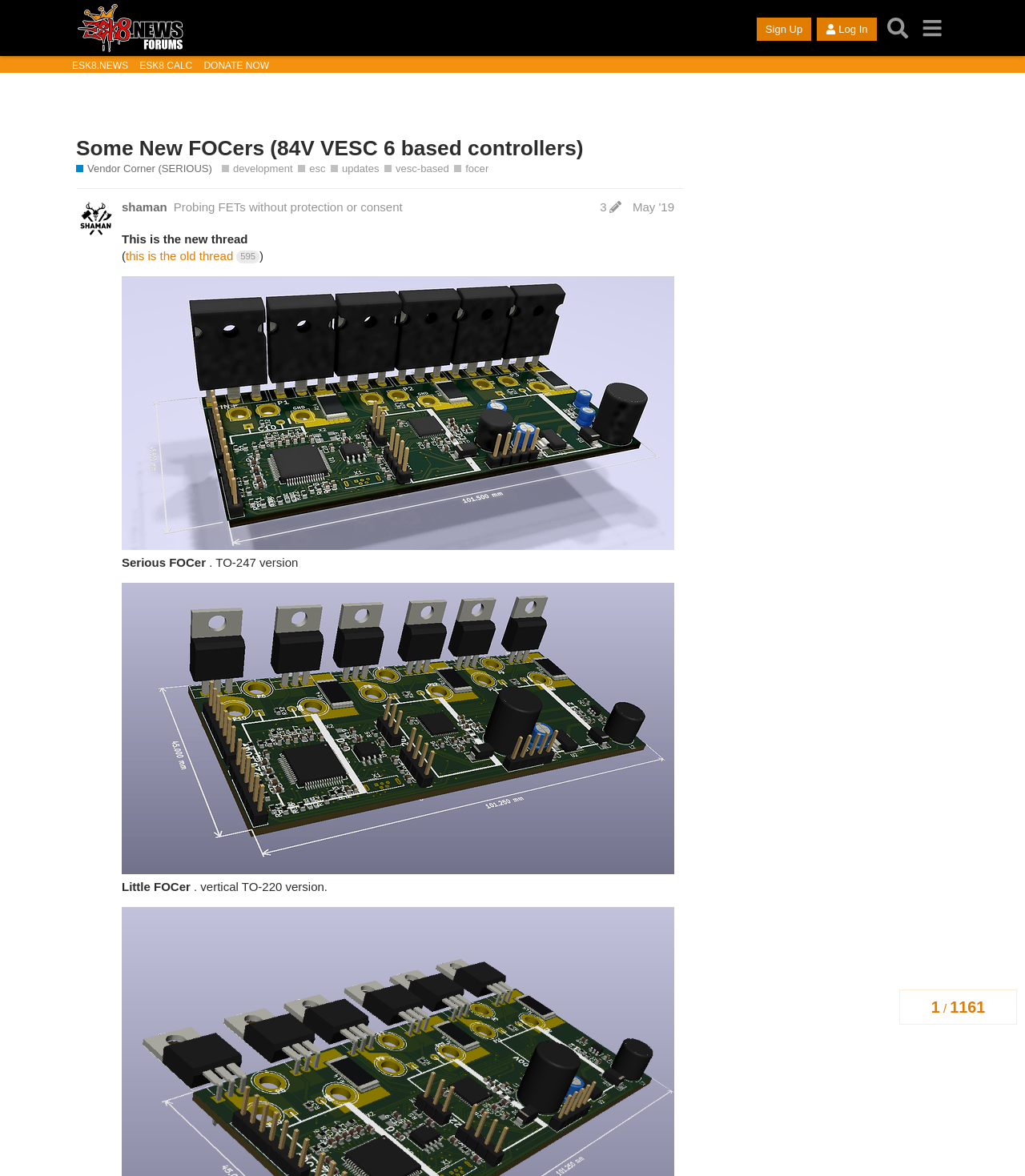Please specify the bounding box coordinates of the clickable region to carry out the following instruction: "Click the 'Log In' button". The coordinates should be four float numbers between 0 and 1, in the format [left, top, right, bottom].

[0.797, 0.015, 0.855, 0.035]